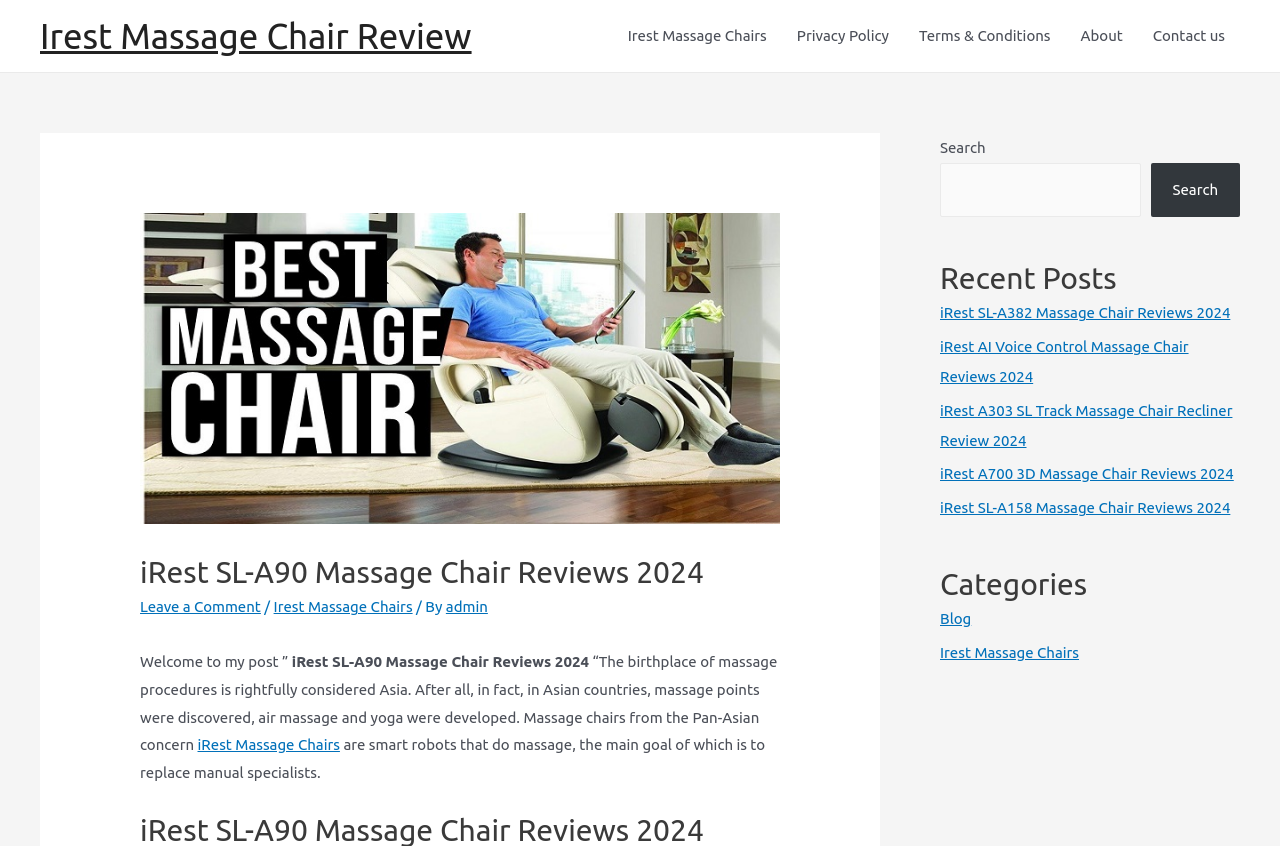Determine and generate the text content of the webpage's headline.

iRest SL-A90 Massage Chair Reviews 2024